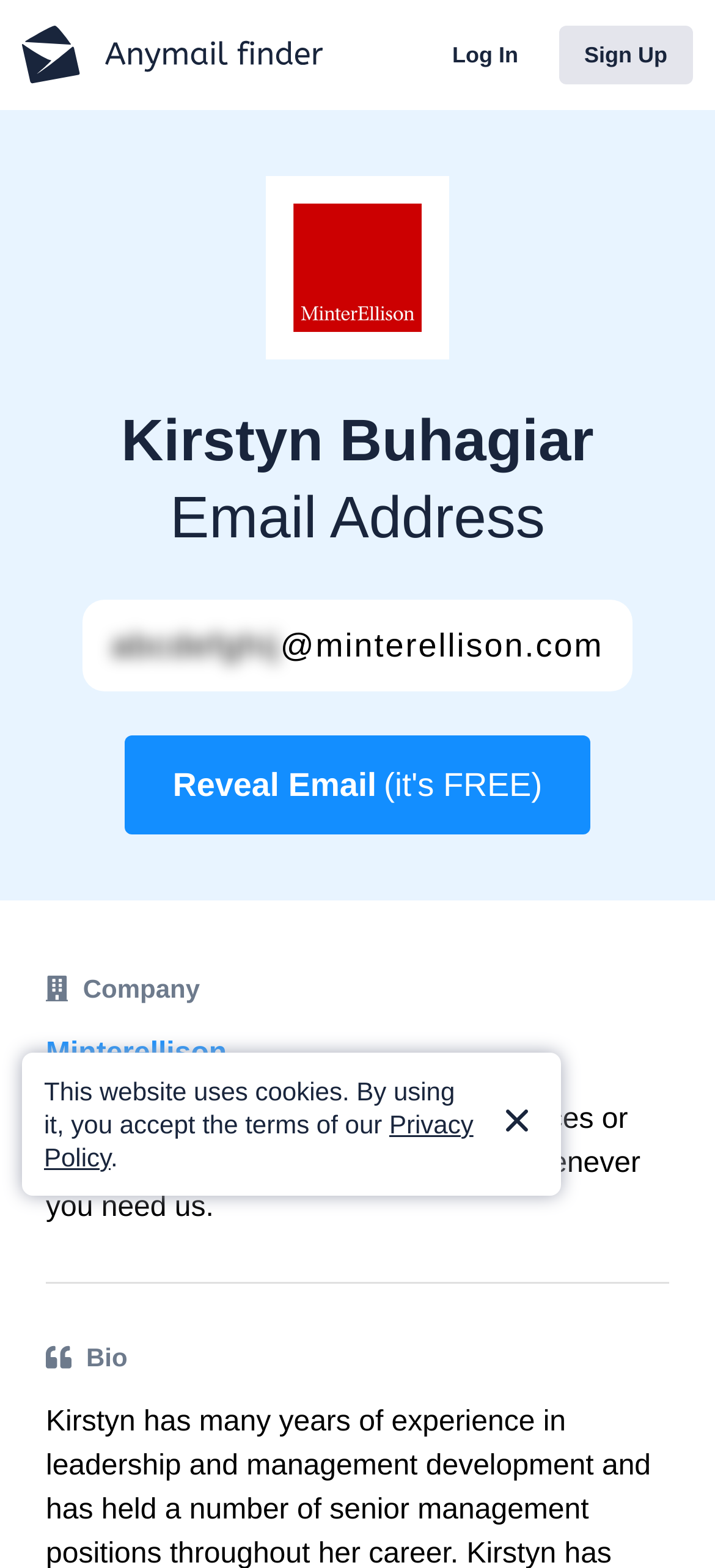Please specify the bounding box coordinates in the format (top-left x, top-left y, bottom-right x, bottom-right y), with values ranging from 0 to 1. Identify the bounding box for the UI component described as follows: Minterellison

[0.064, 0.659, 0.936, 0.687]